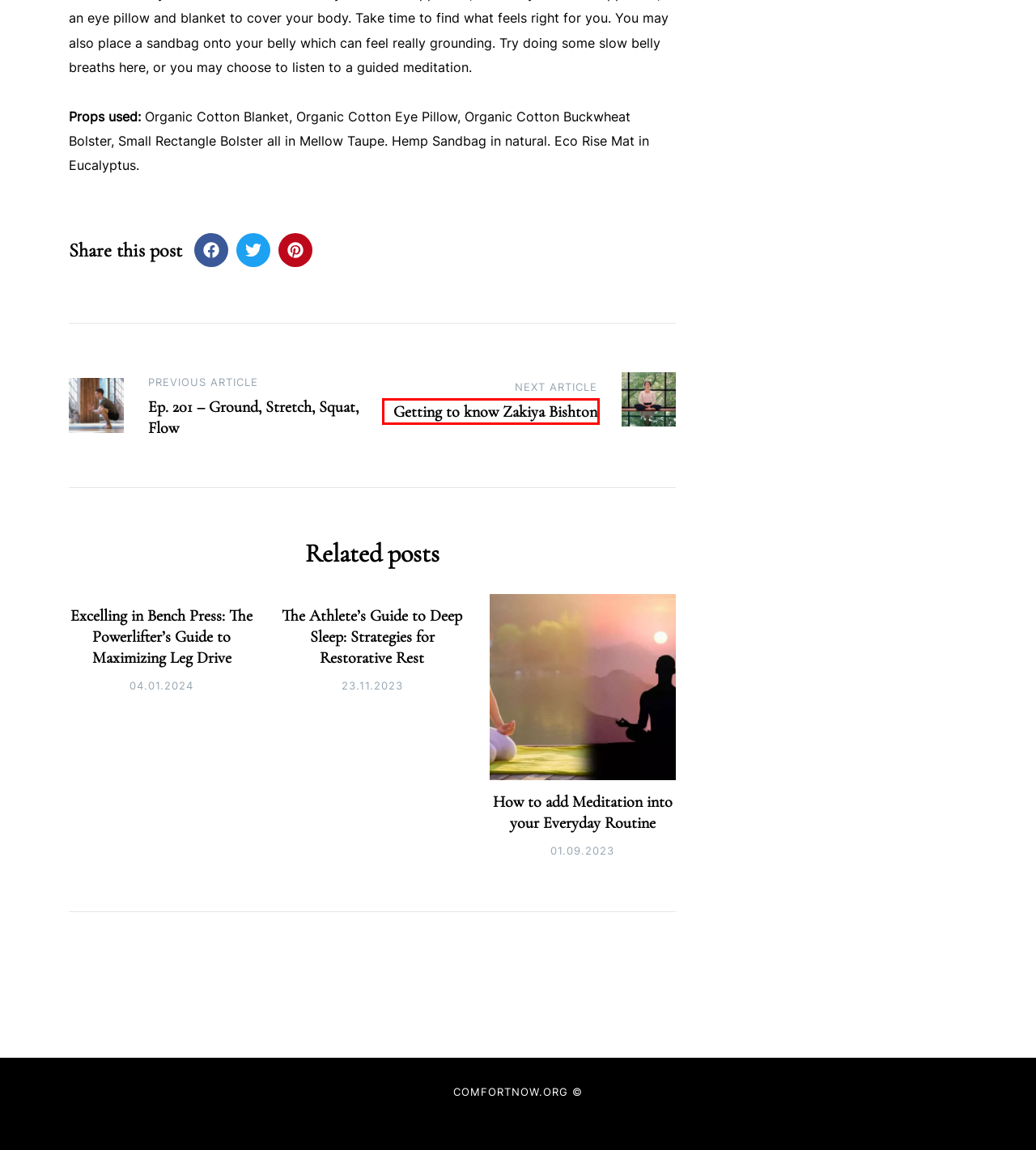Analyze the screenshot of a webpage with a red bounding box and select the webpage description that most accurately describes the new page resulting from clicking the element inside the red box. Here are the candidates:
A. Excelling in Bench Press: The Powerlifter’s Guide to Maximizing Leg Drive – Comfort Now
B. News – Comfort Now
C. Teacher Feature: Michael Johnson – Comfort Now
D. Wellness Wednesday: Increase your Wellbeing – Comfort Now
E. How to add Meditation into your Everyday Routine – Comfort Now
F. Ep. 201 – Ground, Stretch, Squat, Flow – Comfort Now
G. Getting to know Zakiya Bishton – Comfort Now
H. The Athlete’s Guide to Deep Sleep: Strategies for Restorative Rest – Comfort Now

G